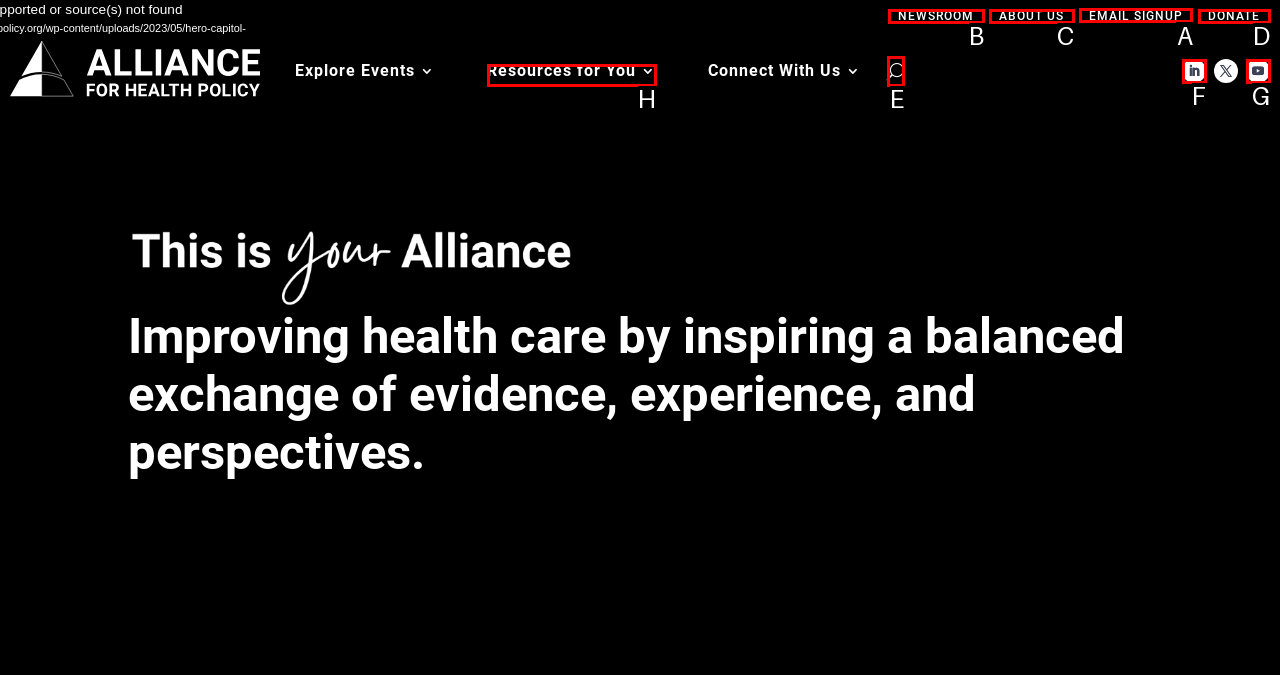Determine which HTML element to click to execute the following task: Sign up for EMAIL Answer with the letter of the selected option.

A